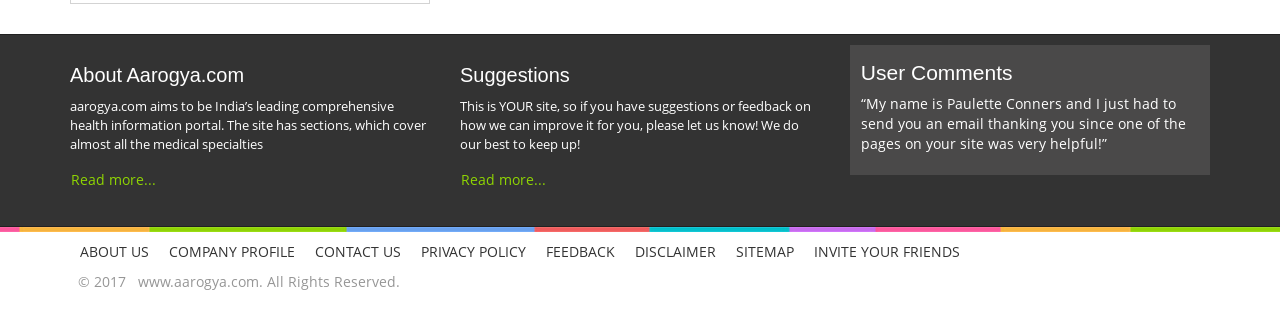Determine the bounding box for the UI element as described: "save money through budgeting". The coordinates should be represented as four float numbers between 0 and 1, formatted as [left, top, right, bottom].

None